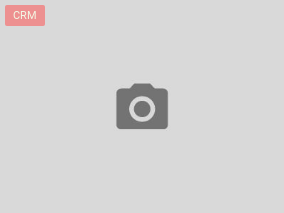Where is the 'CRM' tag located?
Using the details shown in the screenshot, provide a comprehensive answer to the question.

The caption specifically states that the 'CRM' tag is located in the top left corner of the image.